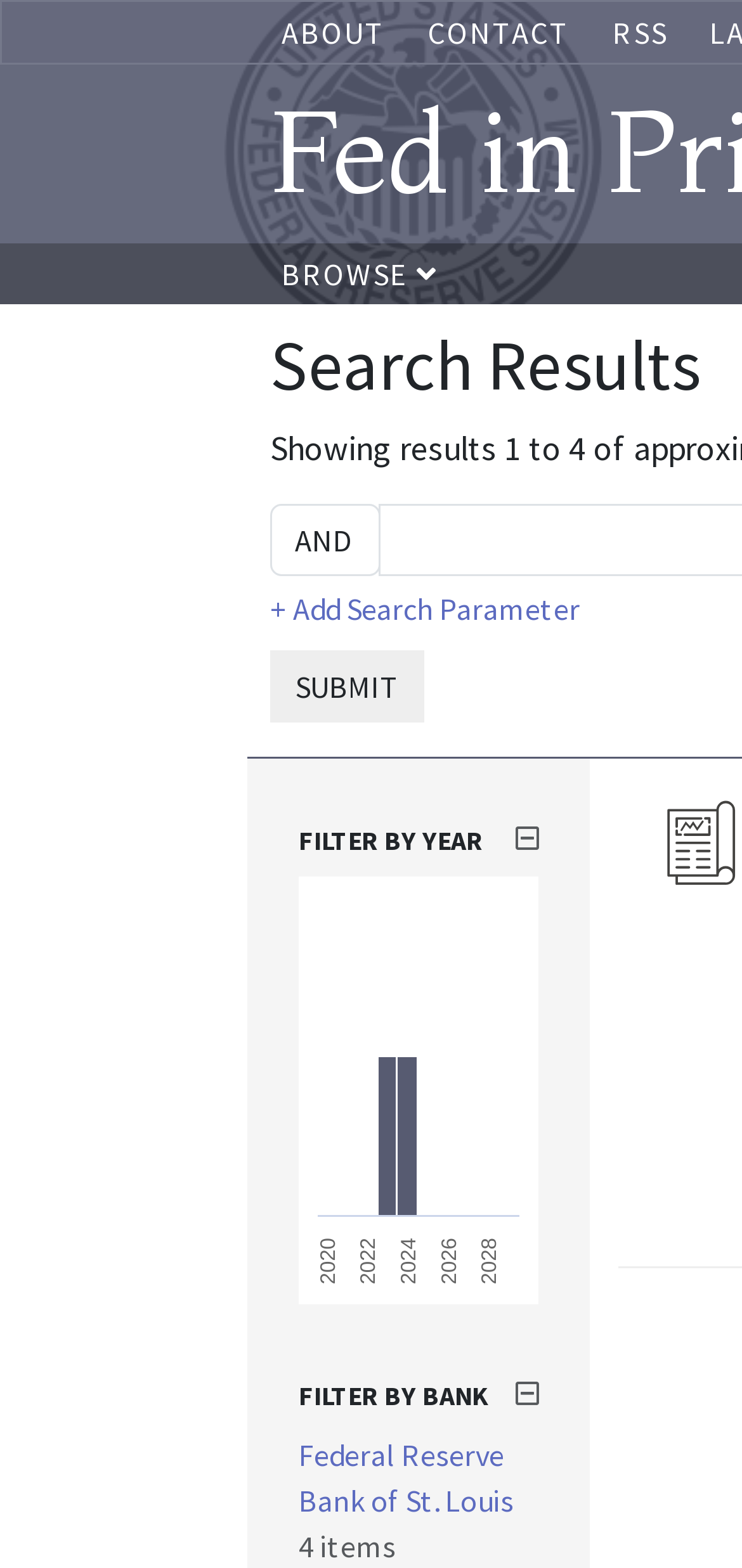Provide the bounding box coordinates of the HTML element this sentence describes: "+ Add Search Parameter".

[0.364, 0.376, 0.782, 0.4]